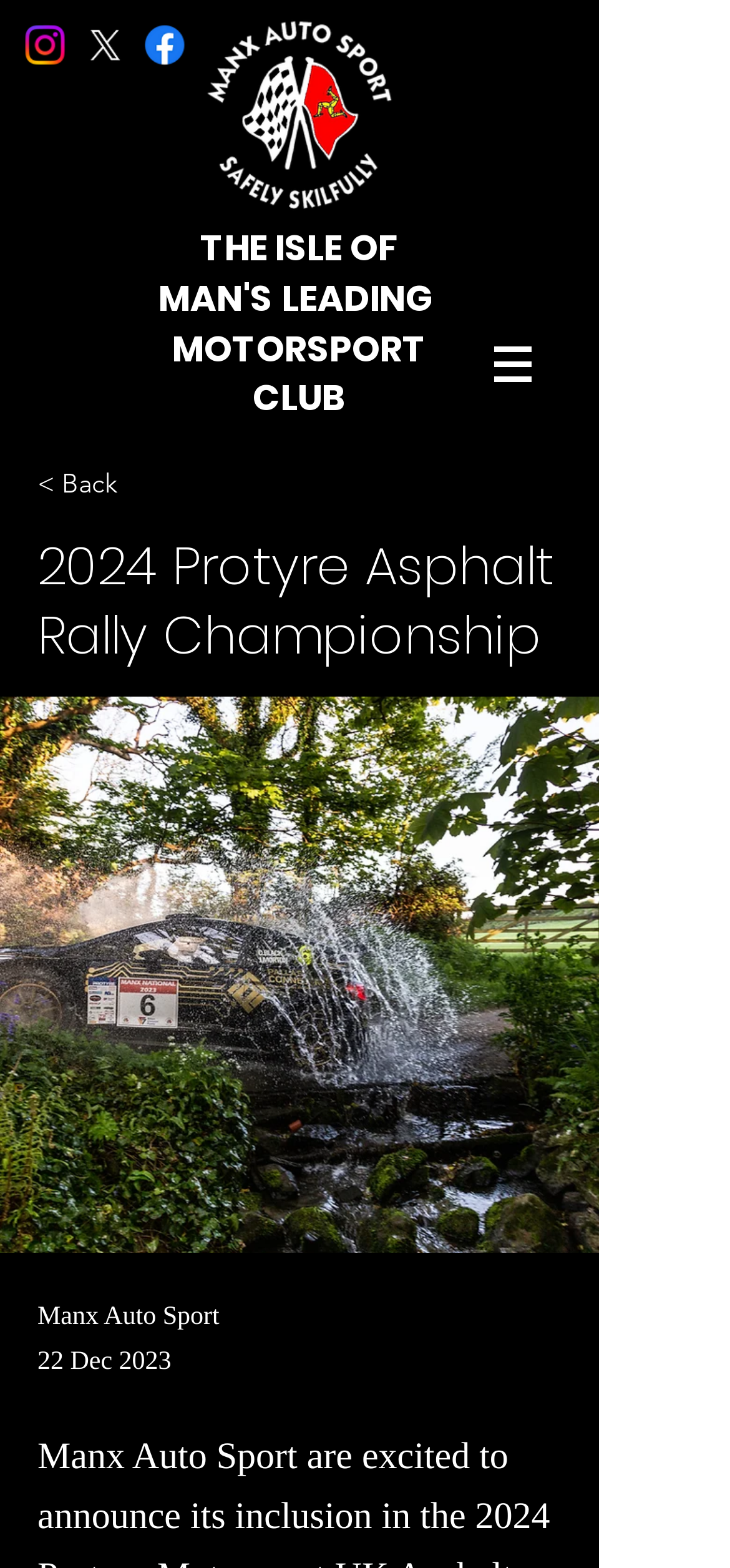Determine the bounding box coordinates of the UI element described below. Use the format (top-left x, top-left y, bottom-right x, bottom-right y) with floating point numbers between 0 and 1: LEADING

[0.386, 0.174, 0.594, 0.206]